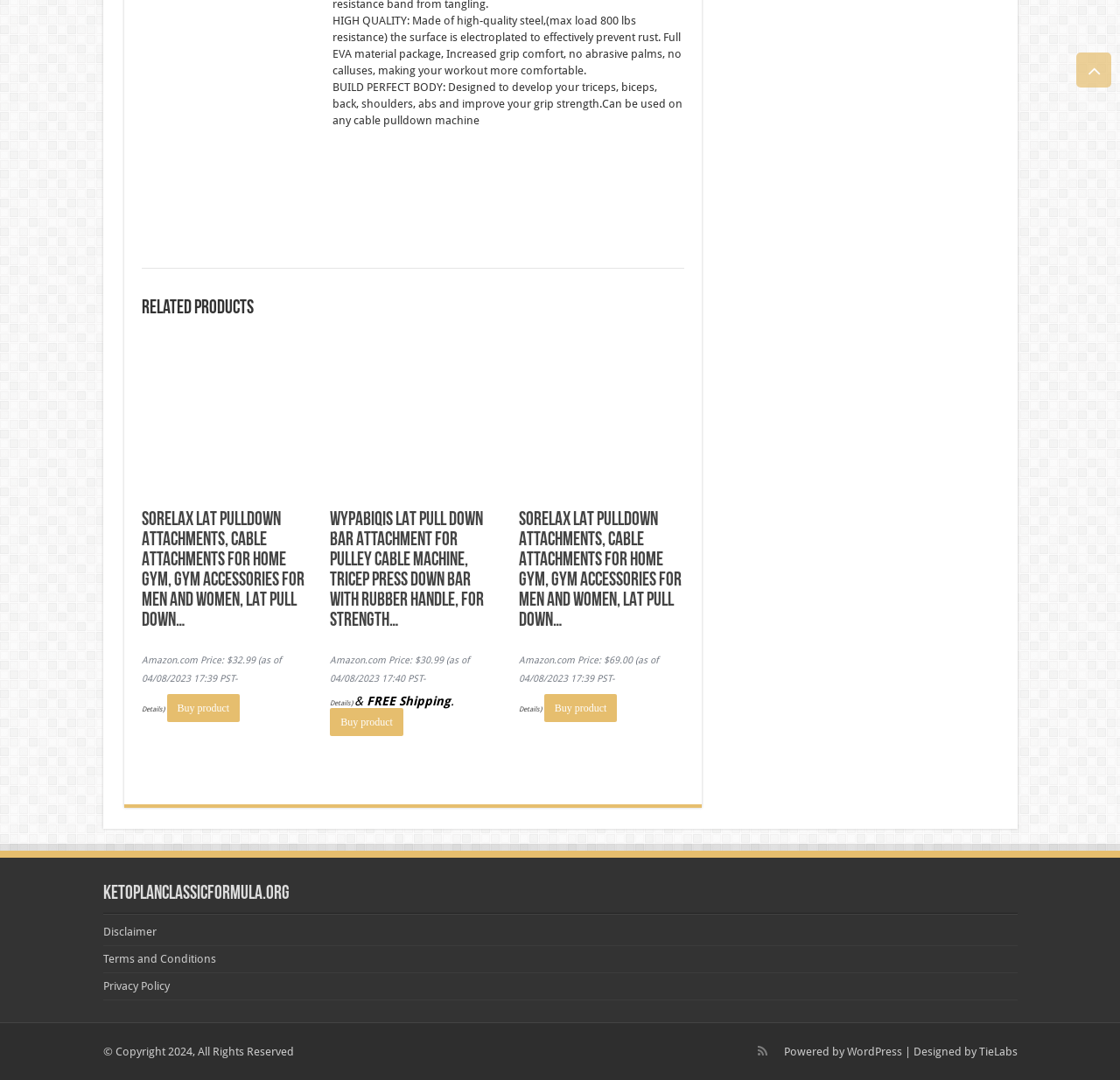Given the element description: "Privacy Policy", predict the bounding box coordinates of the UI element it refers to, using four float numbers between 0 and 1, i.e., [left, top, right, bottom].

[0.092, 0.907, 0.151, 0.919]